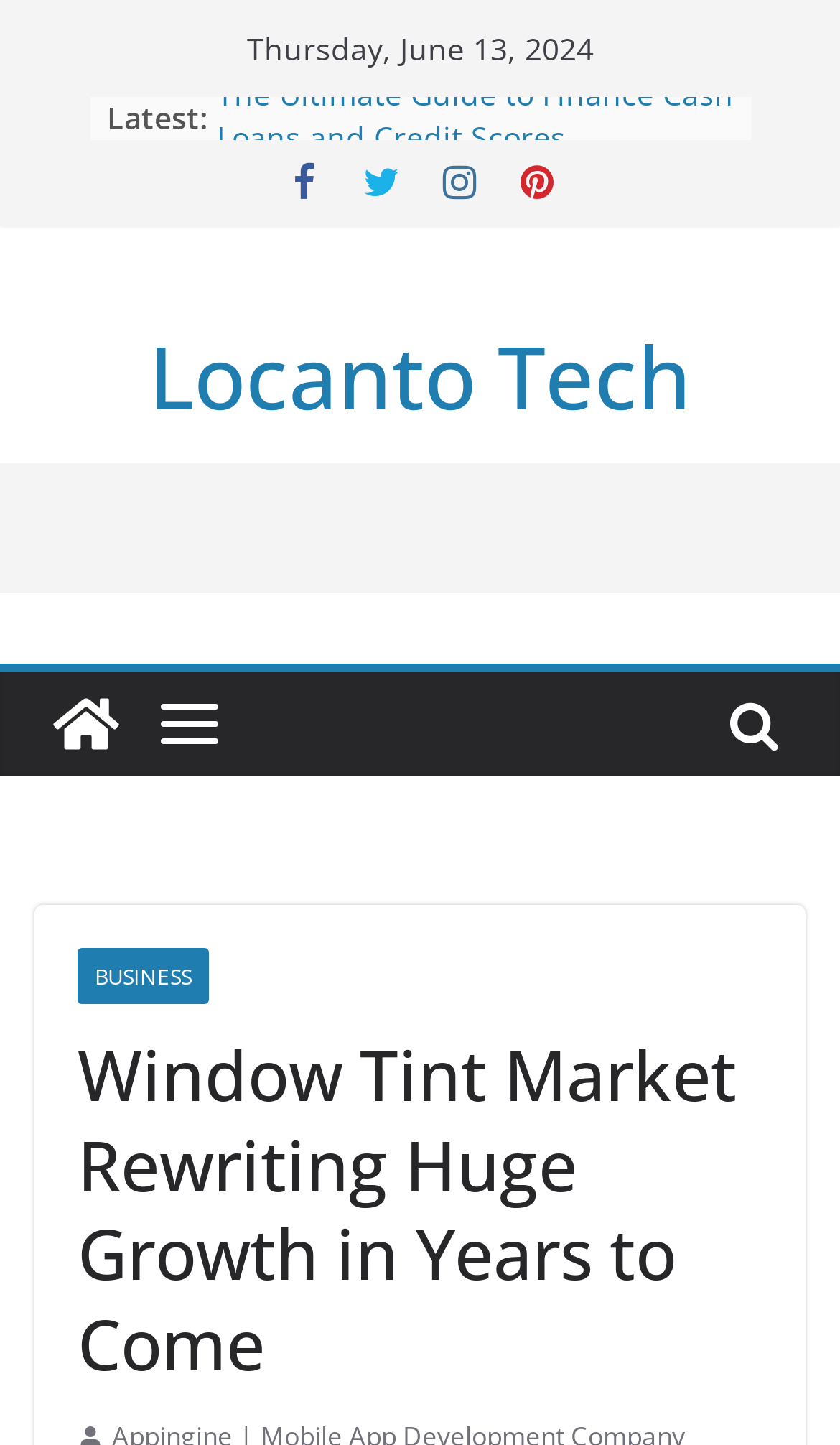Using the element description: "Business", determine the bounding box coordinates for the specified UI element. The coordinates should be four float numbers between 0 and 1, [left, top, right, bottom].

[0.092, 0.656, 0.249, 0.695]